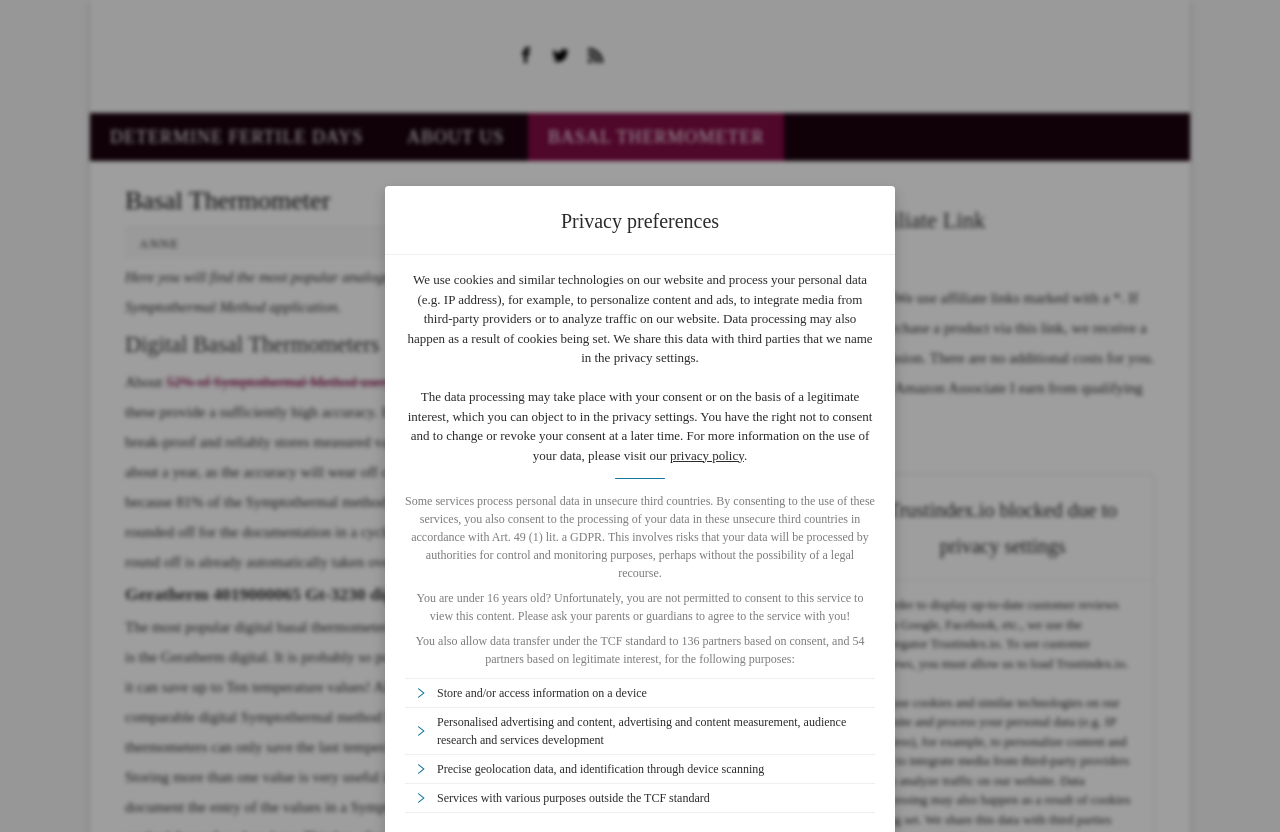Using the elements shown in the image, answer the question comprehensively: What is the main topic of the privacy policy?

The privacy policy section on the webpage discusses the processing of personal data, including the use of cookies and similar technologies, and the sharing of data with third parties.